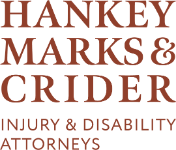Provide a thorough and detailed caption for the image.

The image showcases the logo of "Hankey Marks & Crider," a law firm specializing in injury and disability representation. The logo is styled in a bold, warm hue that reflects the firm's commitment to advocating for clients facing challenging circumstances. Below the firm’s name, the phrase "INJURY & DISABILITY ATTORNEYS" is prominently featured, emphasizing their focus on legal aid for individuals dealing with injuries and disabilities. This branding suggests a professional yet empathetic approach, indicating the firm's dedication to supporting clients through difficult times while navigating legal processes.